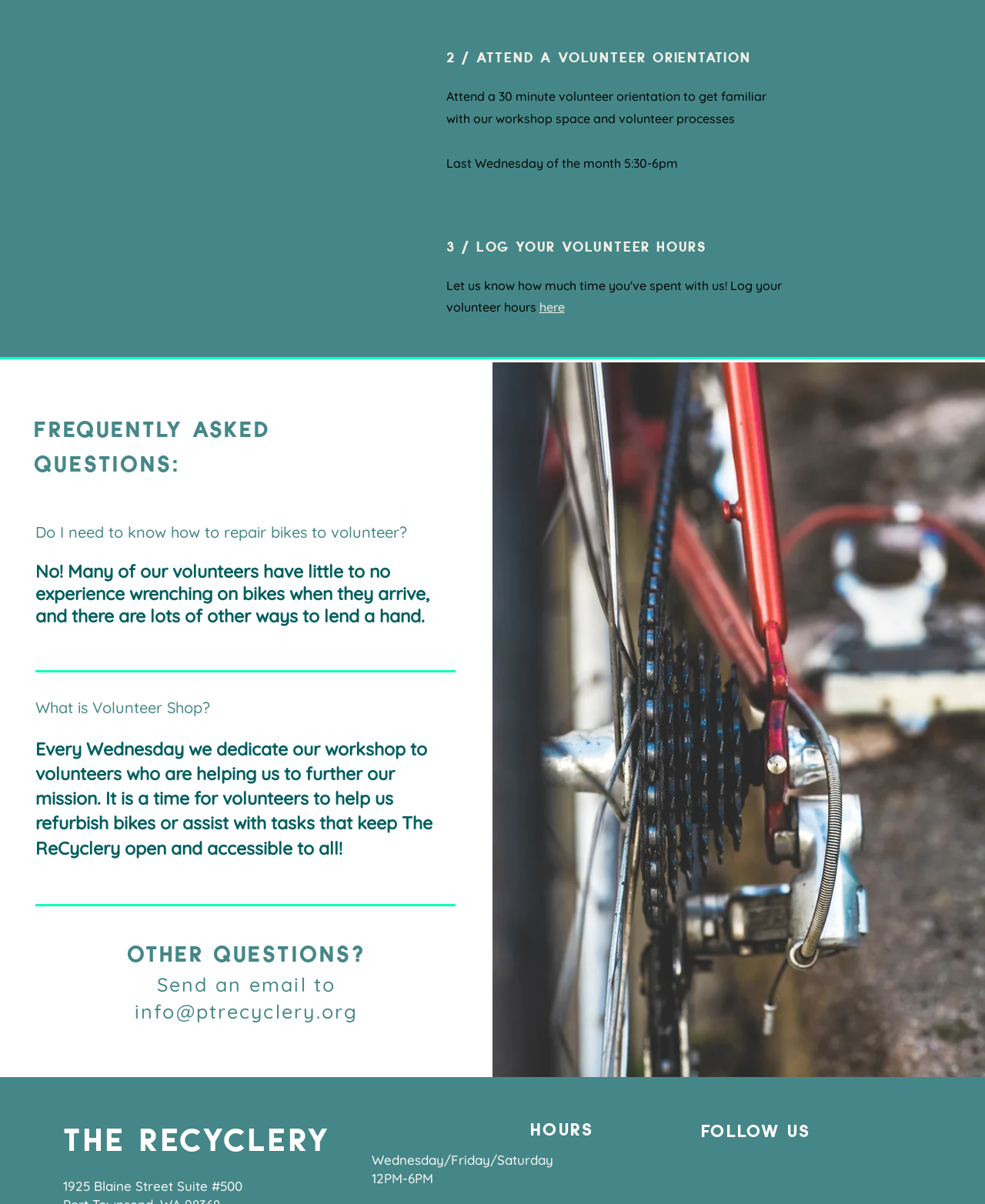Refer to the screenshot and give an in-depth answer to this question: What are the hours of operation on Wednesday, Friday, and Saturday?

The webpage mentions that the hours of operation on Wednesday, Friday, and Saturday are from 12PM to 6PM. This is mentioned in the section 'HOURS'.